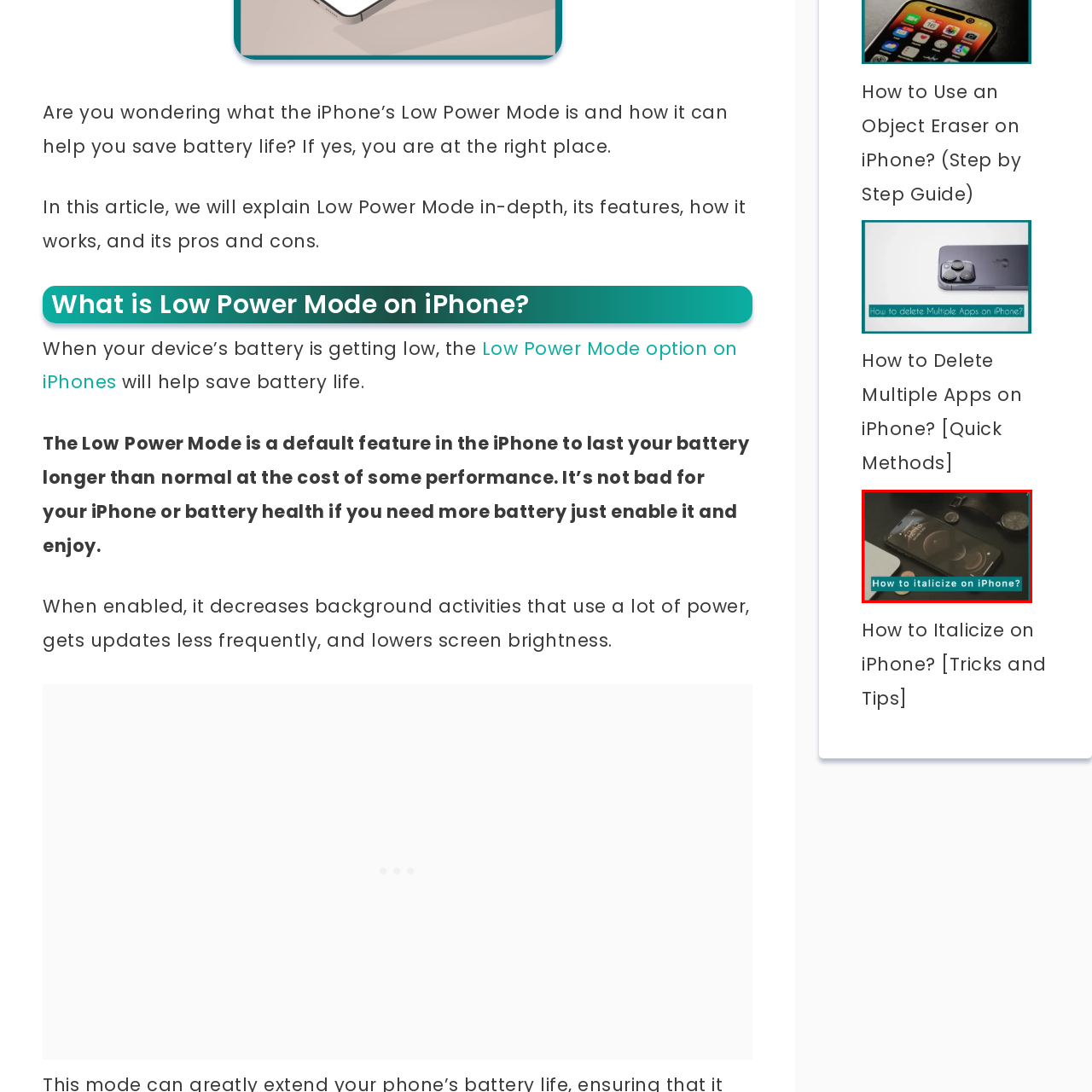Check the section outlined in red, What objects are alongside the iPhone? Please reply with a single word or phrase.

Coins and a watch